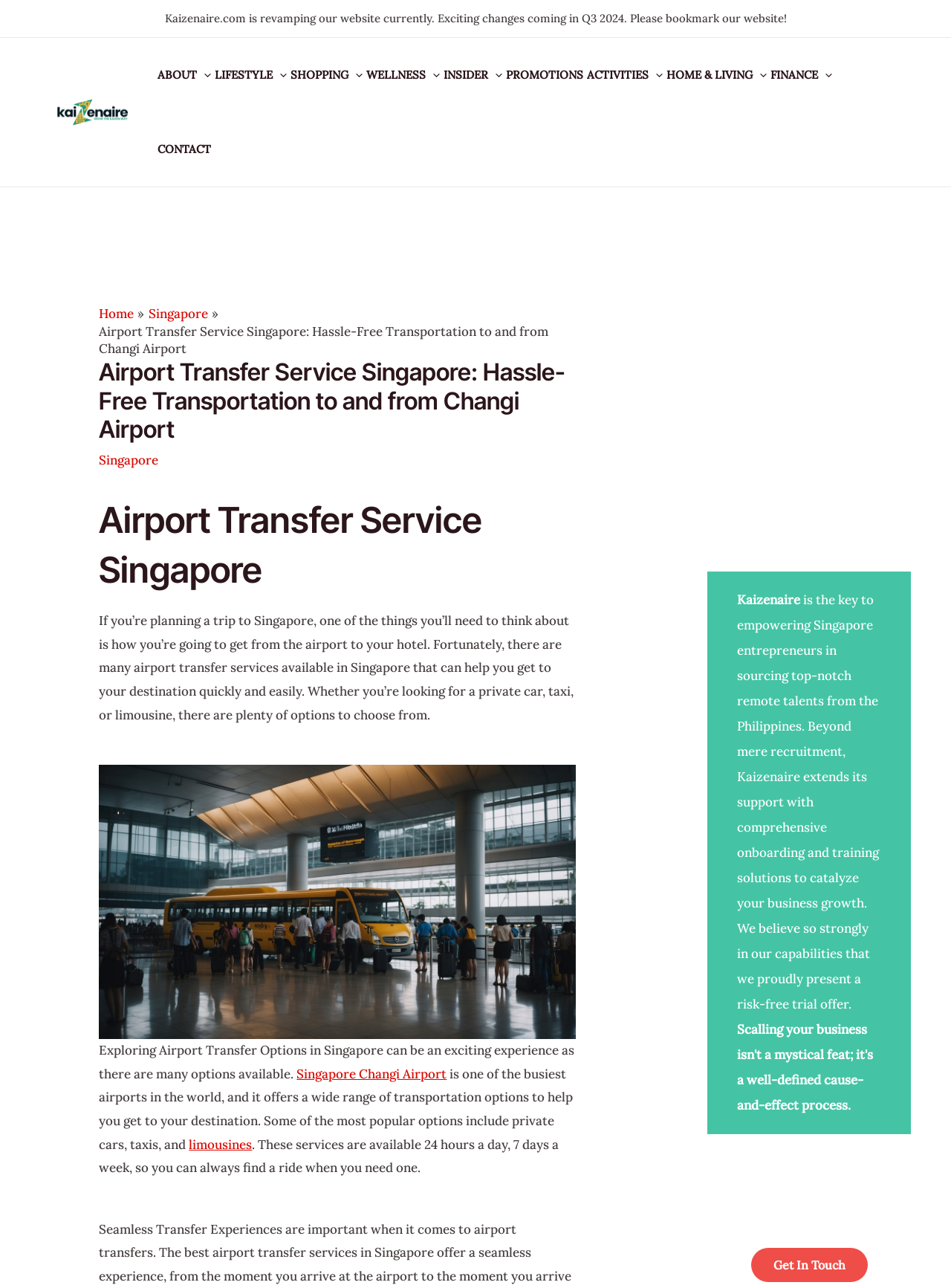Identify the bounding box coordinates of the element to click to follow this instruction: 'Click the Kaizenaire.com Logo'. Ensure the coordinates are four float values between 0 and 1, provided as [left, top, right, bottom].

[0.059, 0.08, 0.137, 0.092]